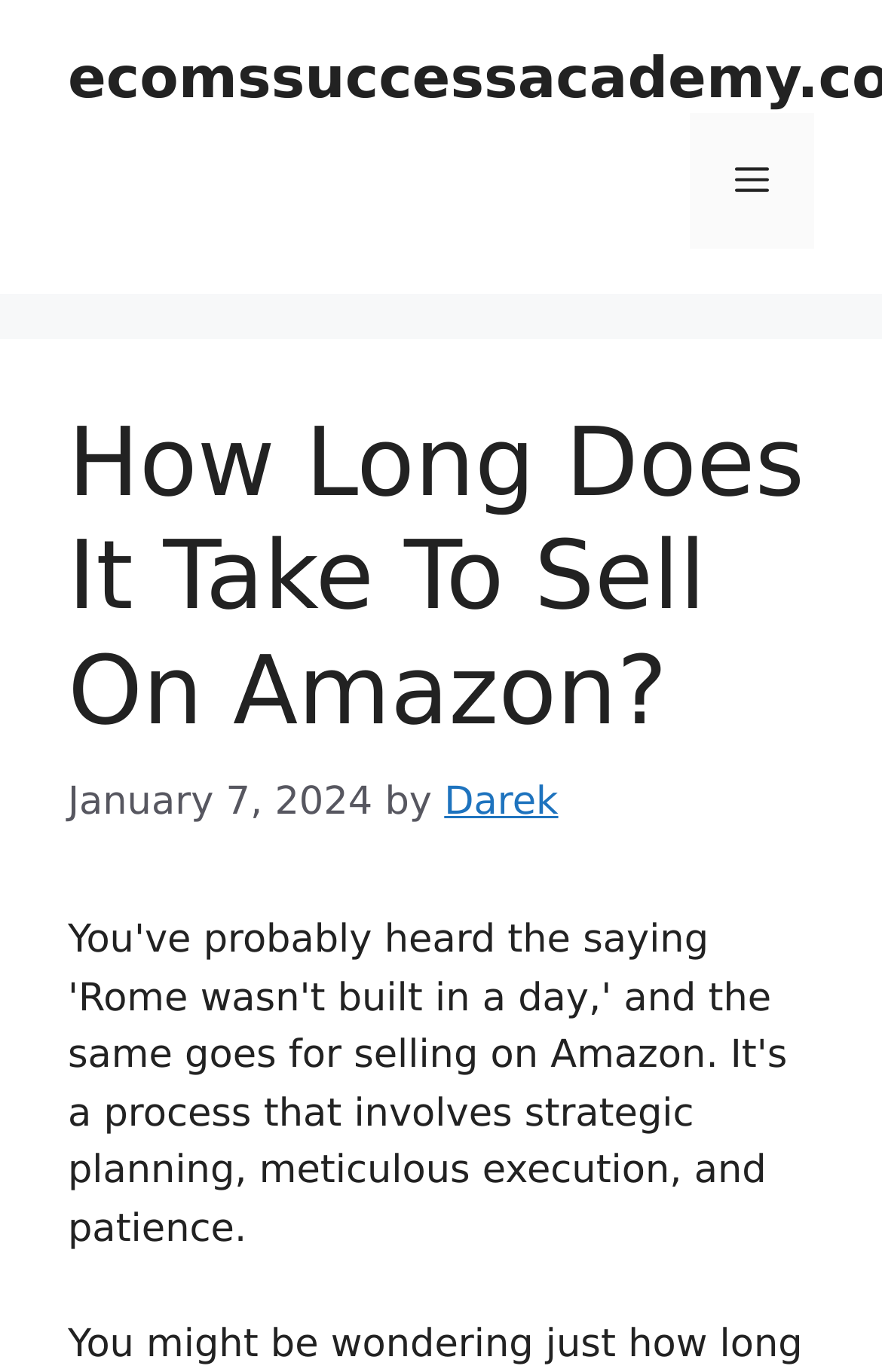Please give a succinct answer to the question in one word or phrase:
Who is the author of the article?

Darek